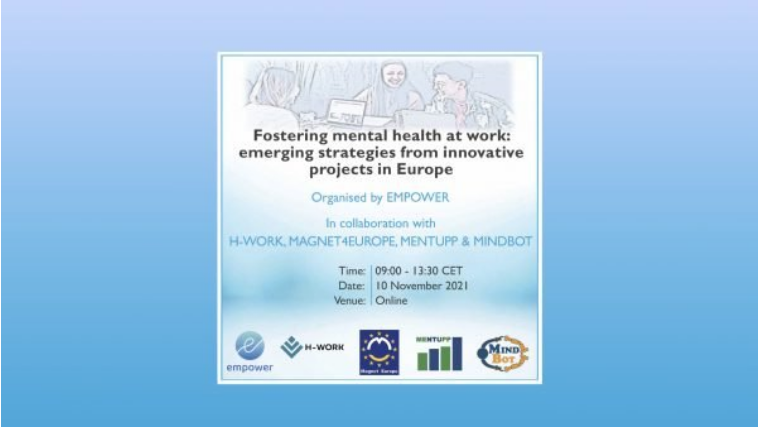Using the details from the image, please elaborate on the following question: What is the duration of the webinar?

The duration of the webinar is from 09:00 to 13:30 CET, which is clearly indicated on the poster, specifying the start and end times of the event in Central European Time.